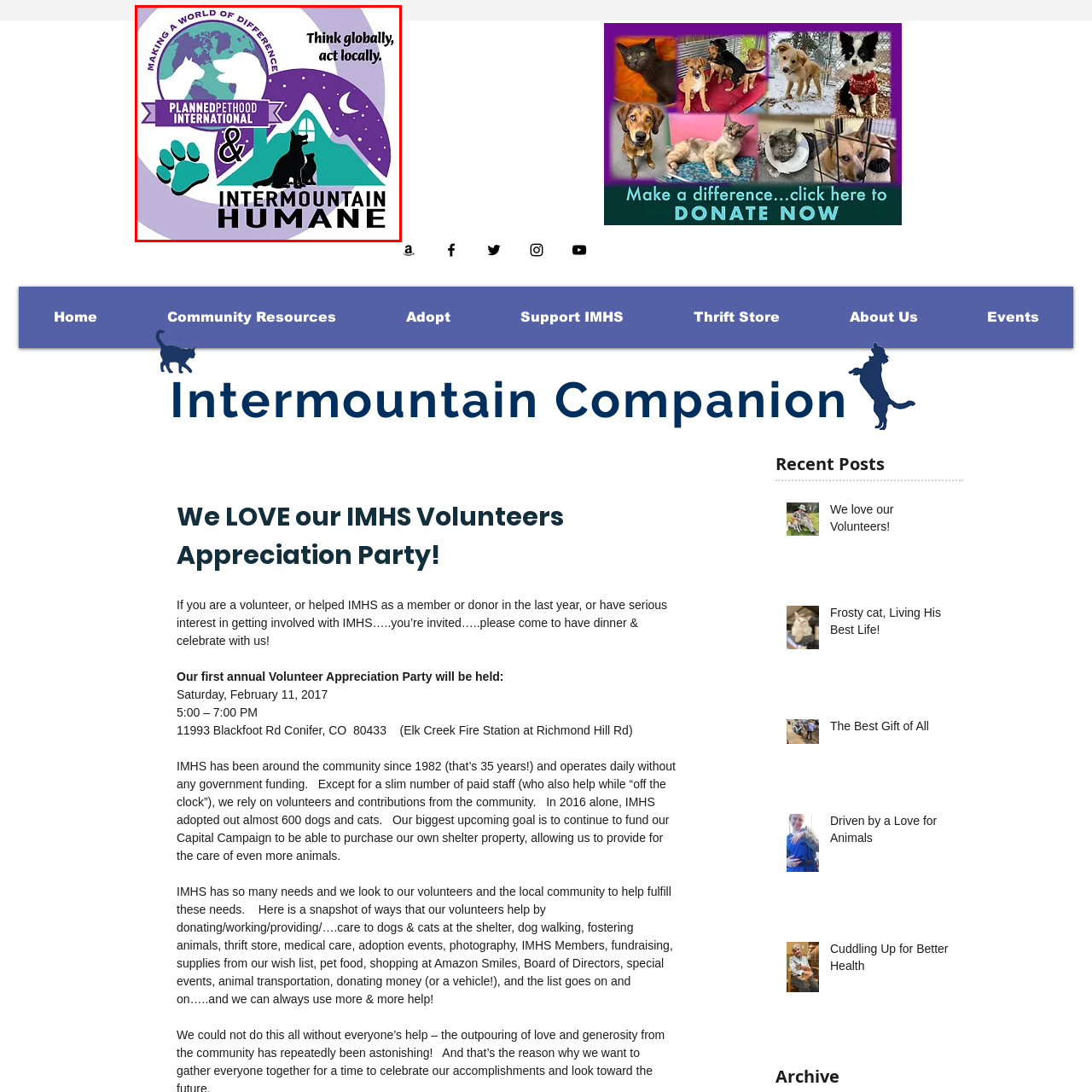What is nestled against the stylized house?
Direct your attention to the image marked by the red bounding box and provide a detailed answer based on the visual details available.

The Intermountain Humane logo features a silhouette of a cat and dog nestled against a cozy, stylized house beneath a starry night sky, representing the organization's mission to improve the lives of animals.